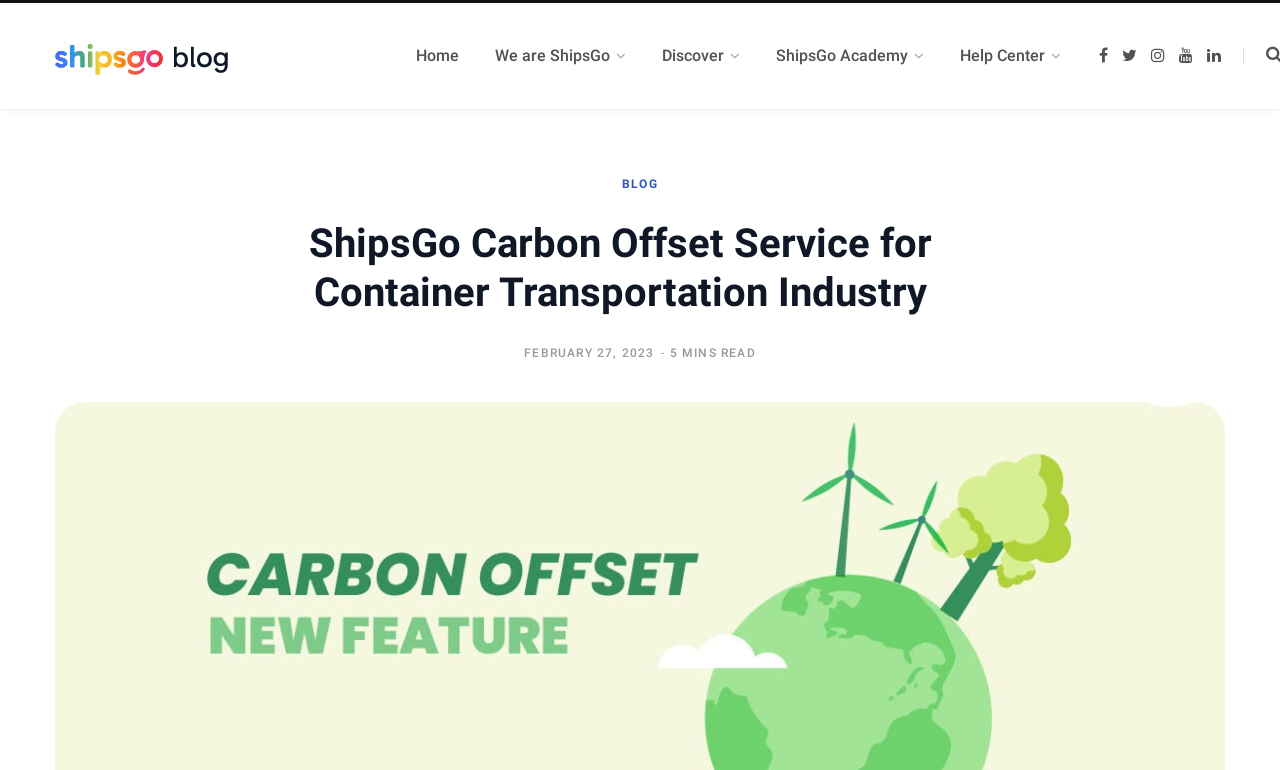Please locate the bounding box coordinates of the element's region that needs to be clicked to follow the instruction: "learn more about ShipsGo". The bounding box coordinates should be provided as four float numbers between 0 and 1, i.e., [left, top, right, bottom].

[0.373, 0.027, 0.503, 0.118]